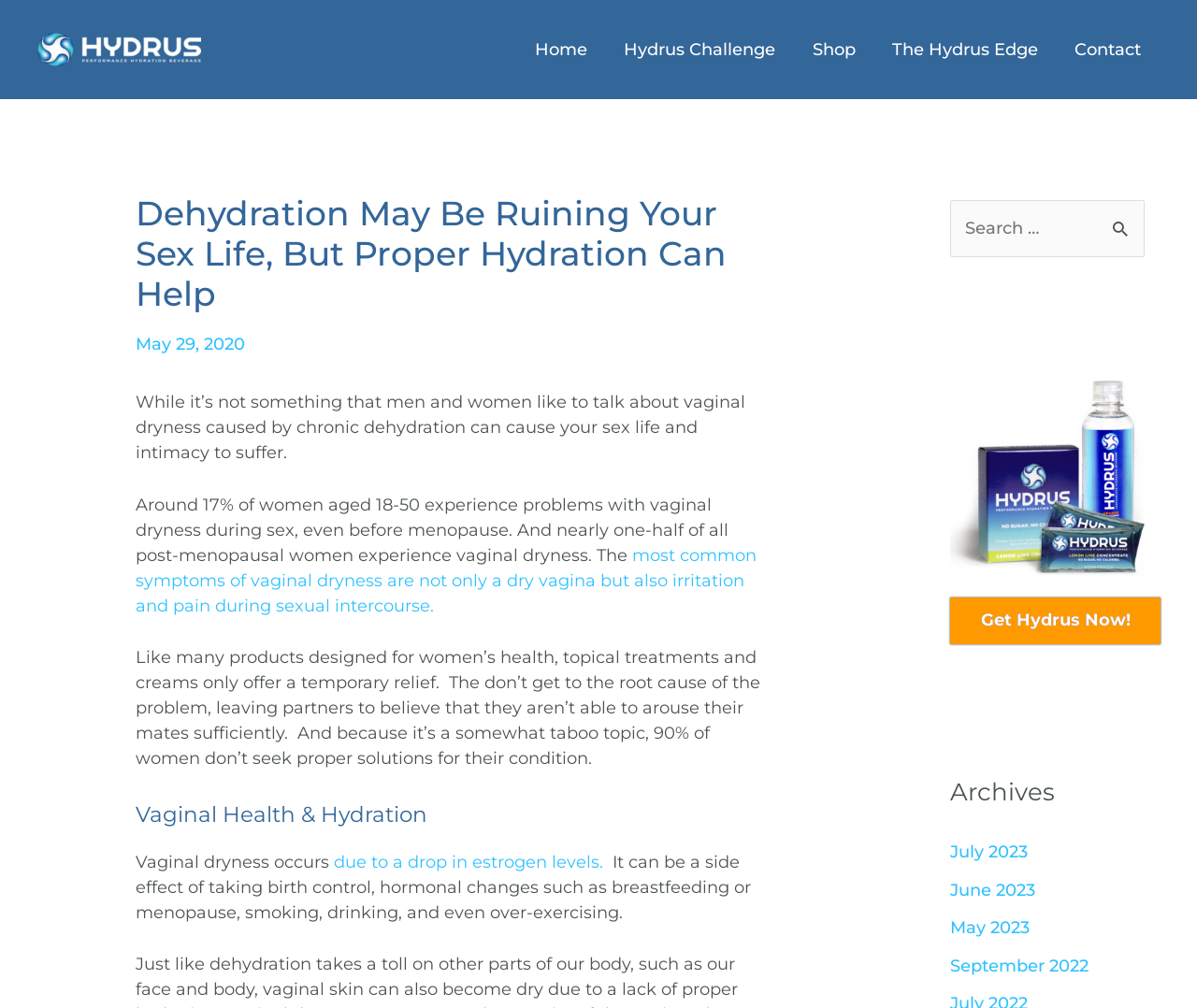Please identify the webpage's heading and generate its text content.

Dehydration May Be Ruining Your Sex Life, But Proper Hydration Can Help